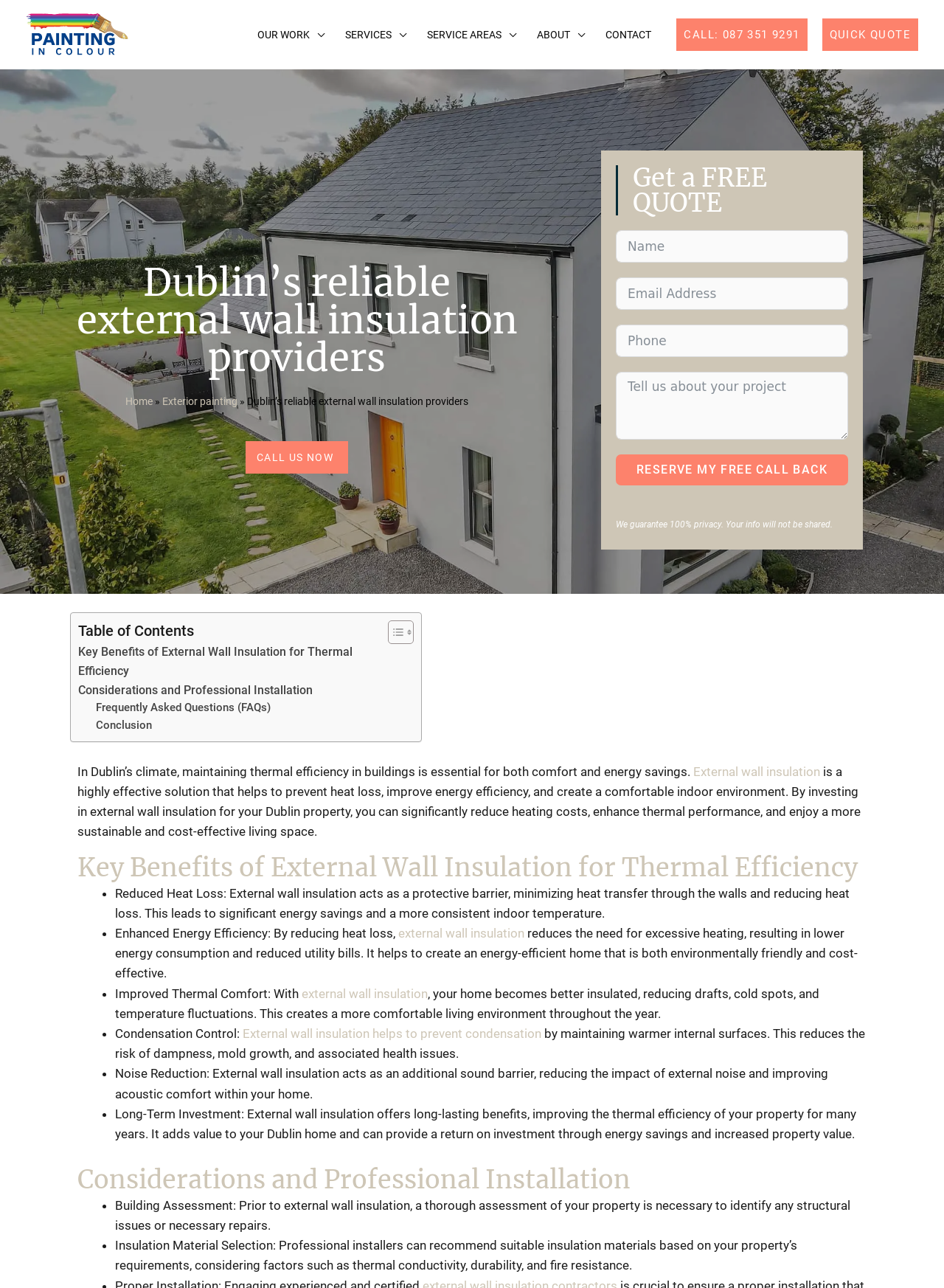Identify the bounding box for the described UI element: "Exterior painting".

[0.172, 0.307, 0.252, 0.316]